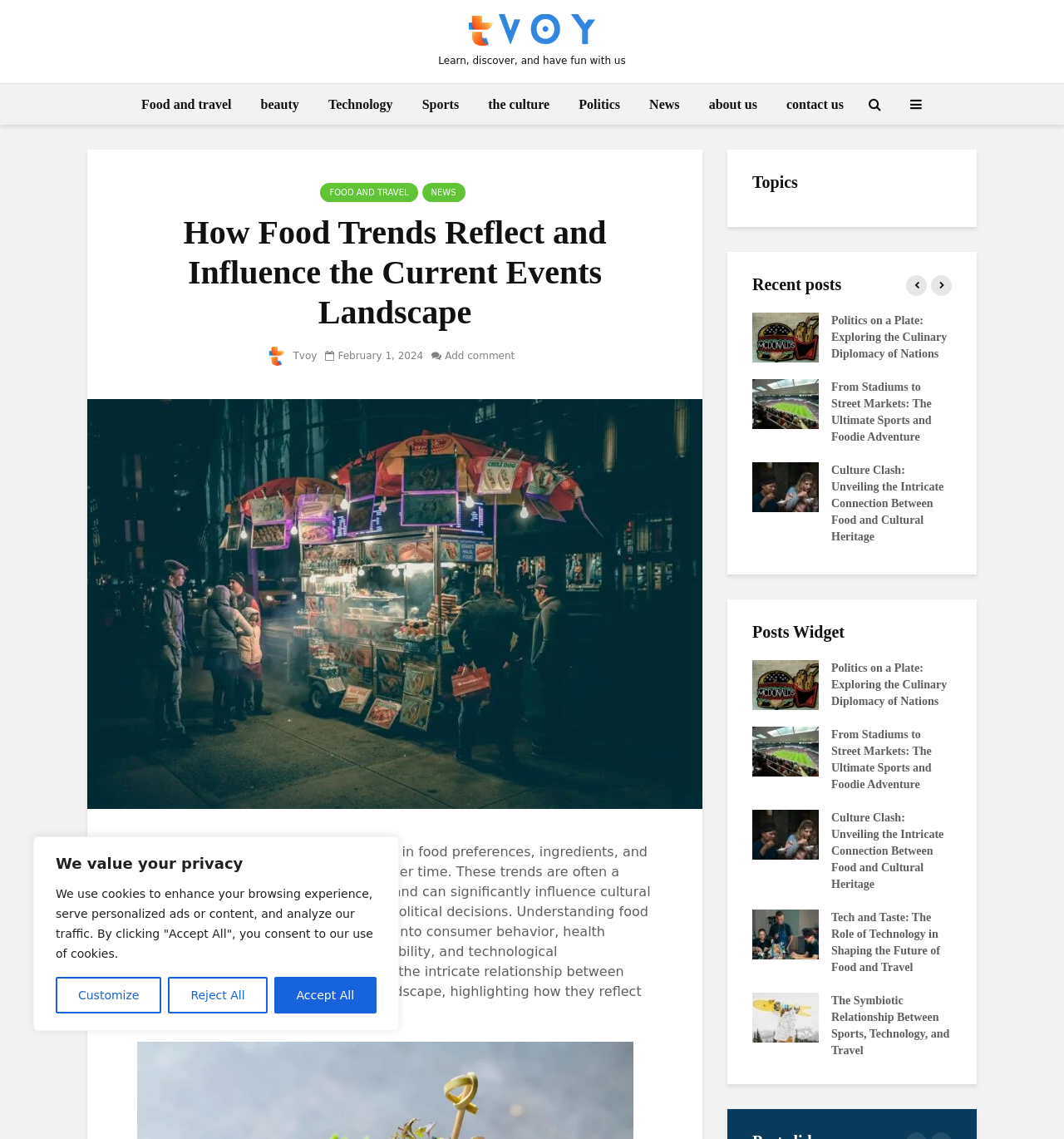Kindly provide the bounding box coordinates of the section you need to click on to fulfill the given instruction: "Click on the 'Tech and Taste' link".

[0.301, 0.161, 0.393, 0.177]